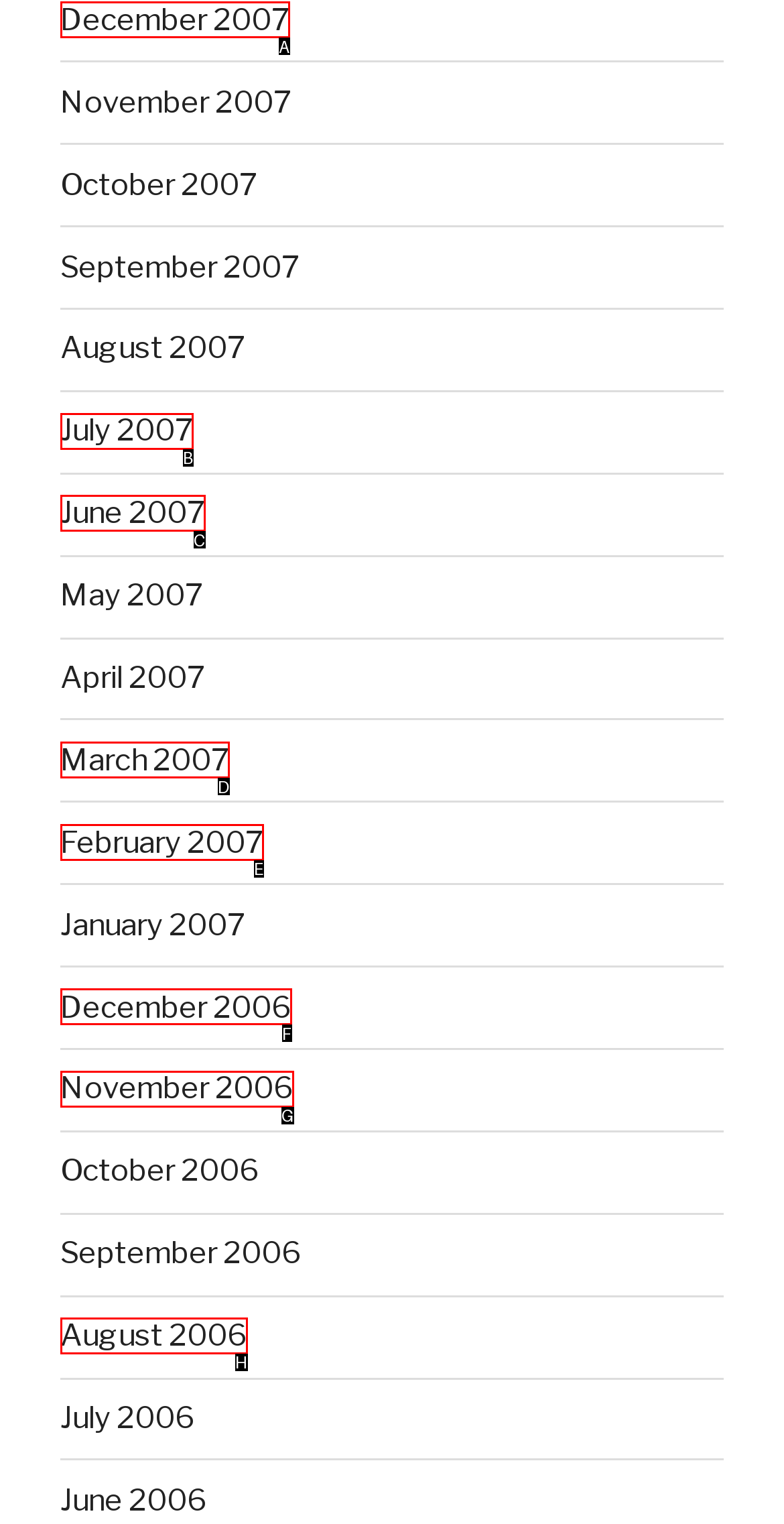Find the option that aligns with: June 2007
Provide the letter of the corresponding option.

C